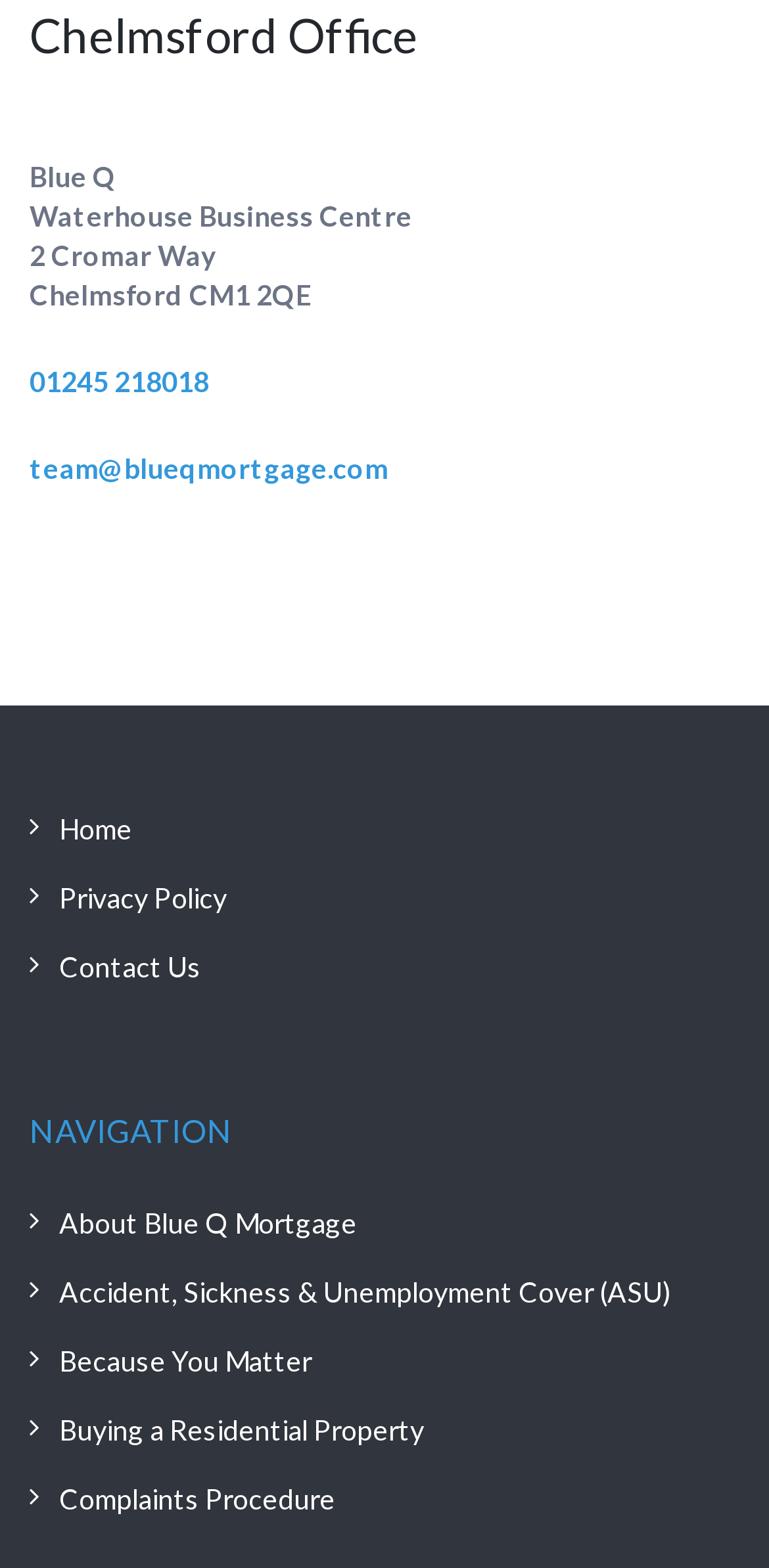Determine the bounding box coordinates of the clickable area required to perform the following instruction: "Send an email to team@blueqmortgage.com". The coordinates should be represented as four float numbers between 0 and 1: [left, top, right, bottom].

[0.038, 0.288, 0.505, 0.309]